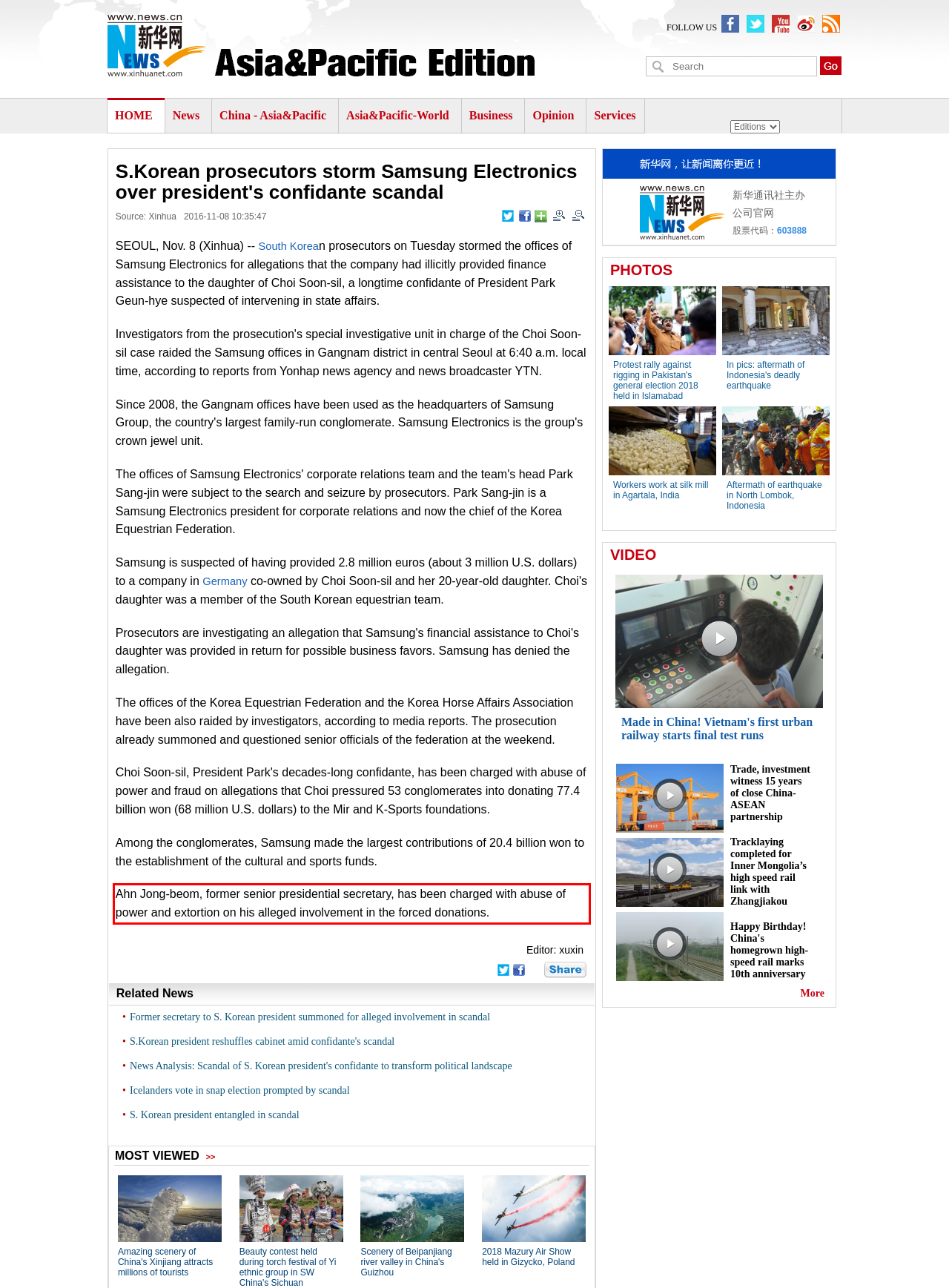You have a screenshot of a webpage with a red bounding box. Use OCR to generate the text contained within this red rectangle.

Ahn Jong-beom, former senior presidential secretary, has been charged with abuse of power and extortion on his alleged involvement in the forced donations.